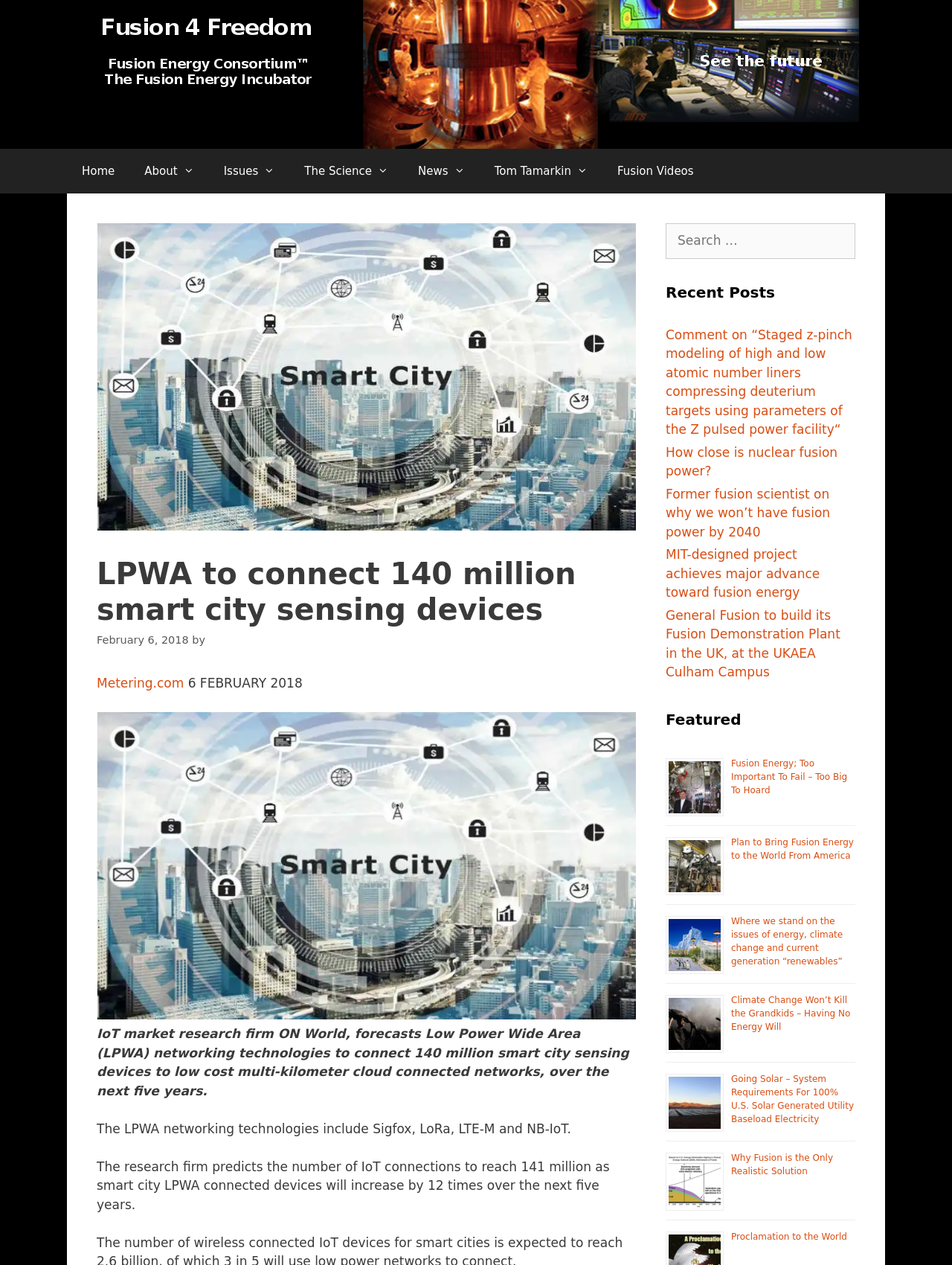Can you pinpoint the bounding box coordinates for the clickable element required for this instruction: "View the 'Recent Posts' section"? The coordinates should be four float numbers between 0 and 1, i.e., [left, top, right, bottom].

[0.699, 0.222, 0.898, 0.24]